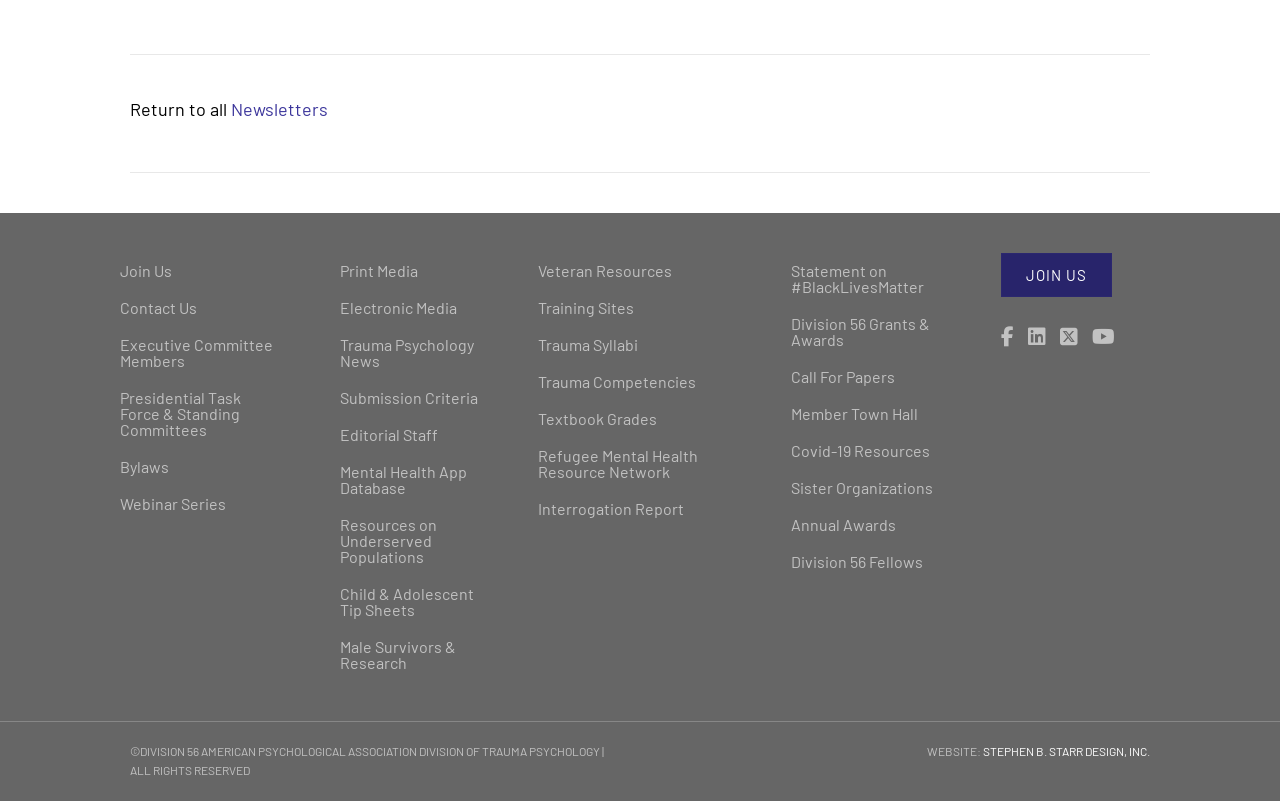Provide the bounding box coordinates for the area that should be clicked to complete the instruction: "Explore the 'Trauma Psychology News' section".

[0.258, 0.409, 0.381, 0.474]